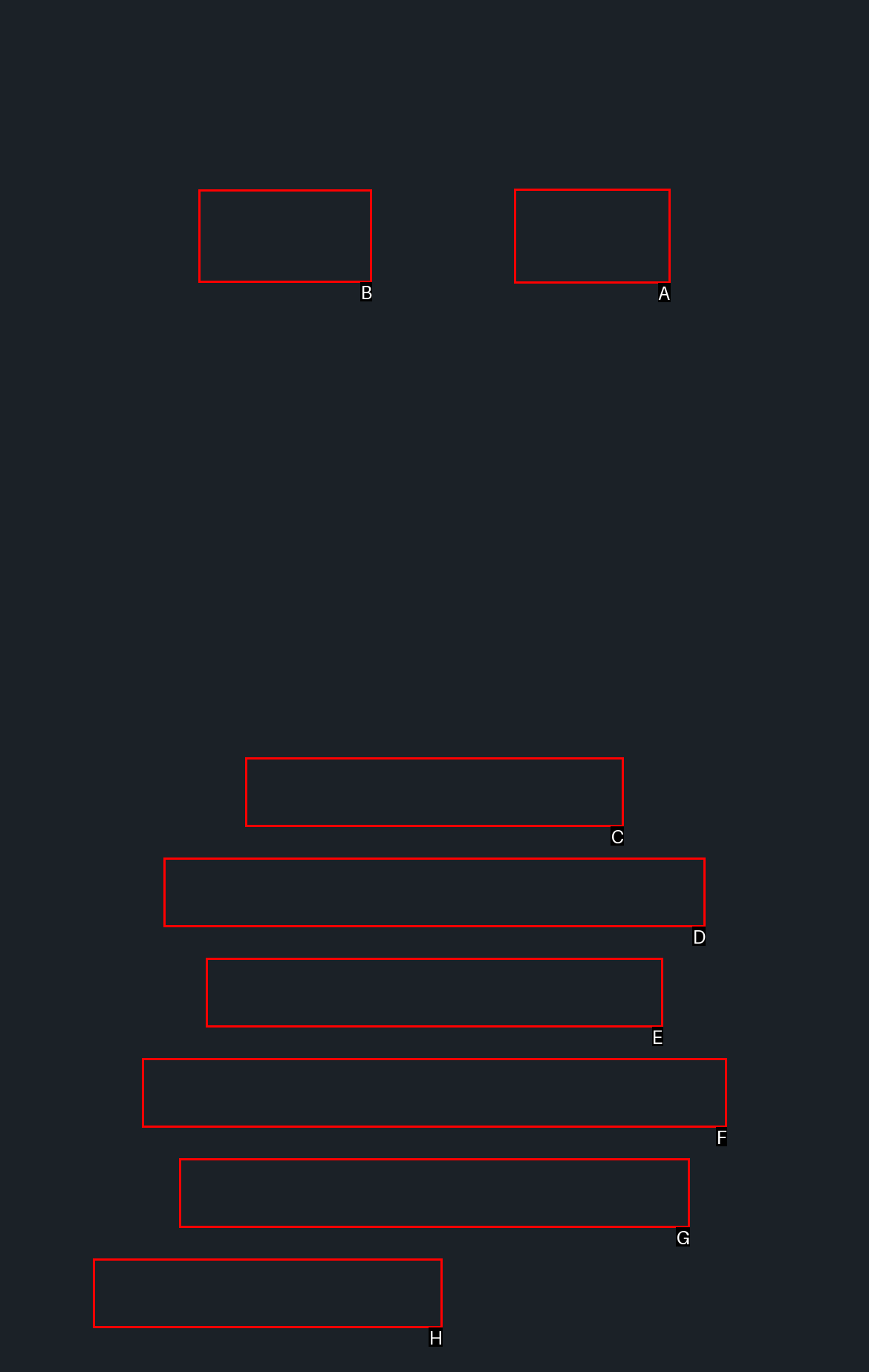Pick the HTML element that should be clicked to execute the task: Click on Home
Respond with the letter corresponding to the correct choice.

None